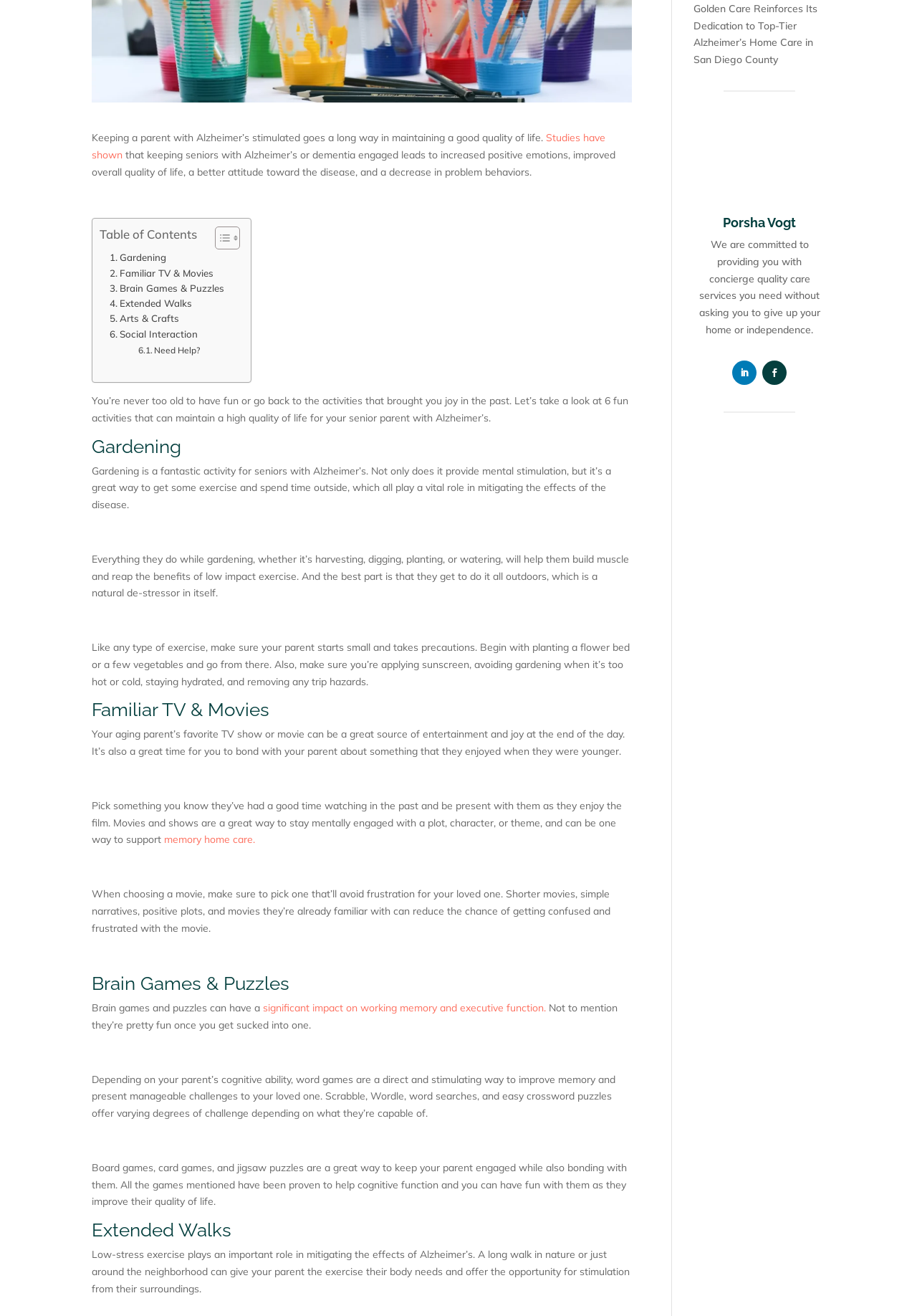Find the bounding box of the web element that fits this description: "[hackerspaces] Hackerspaces and HAM radio?".

None